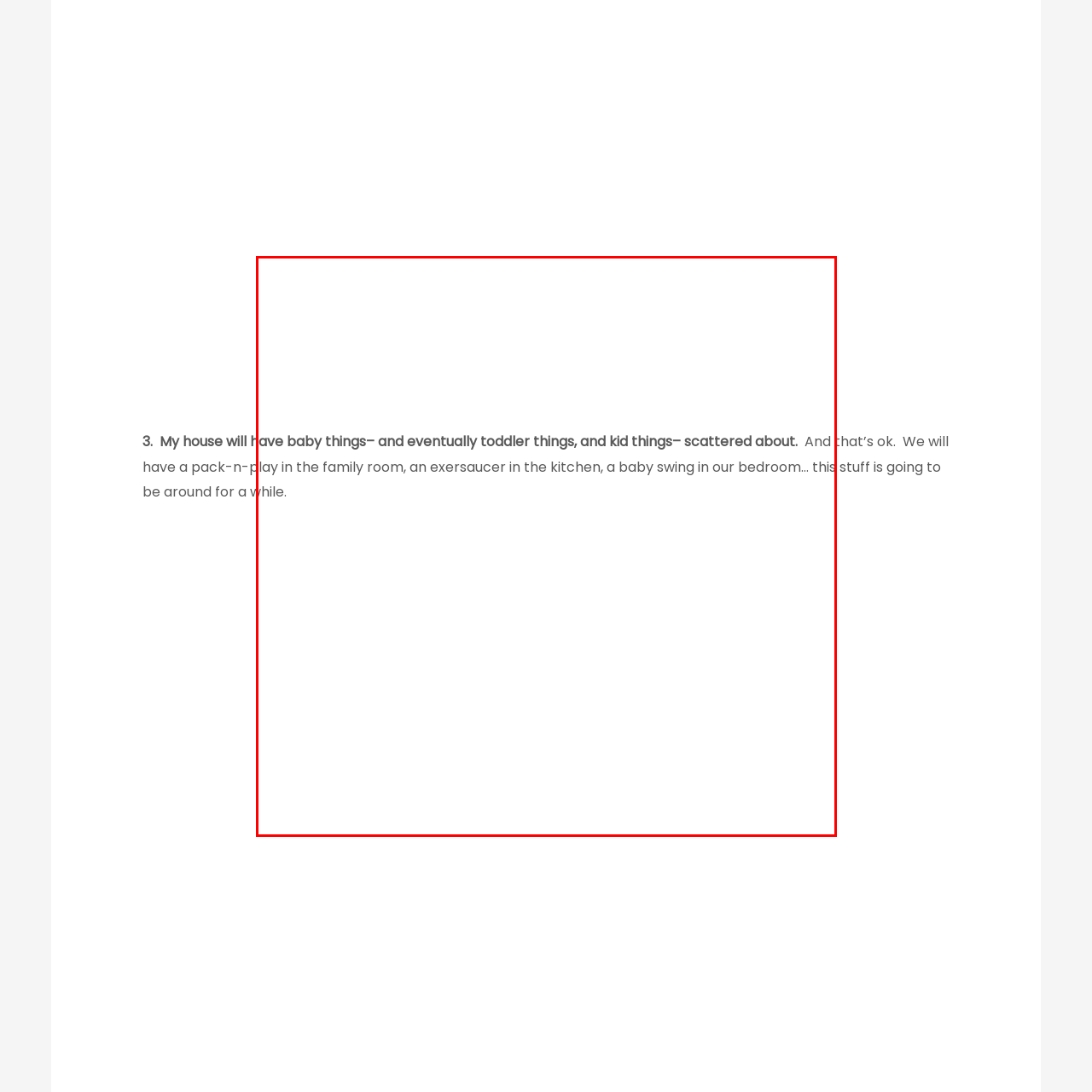Consider the image within the red frame and reply with a brief answer: Is the kitchen used for cooking only?

No